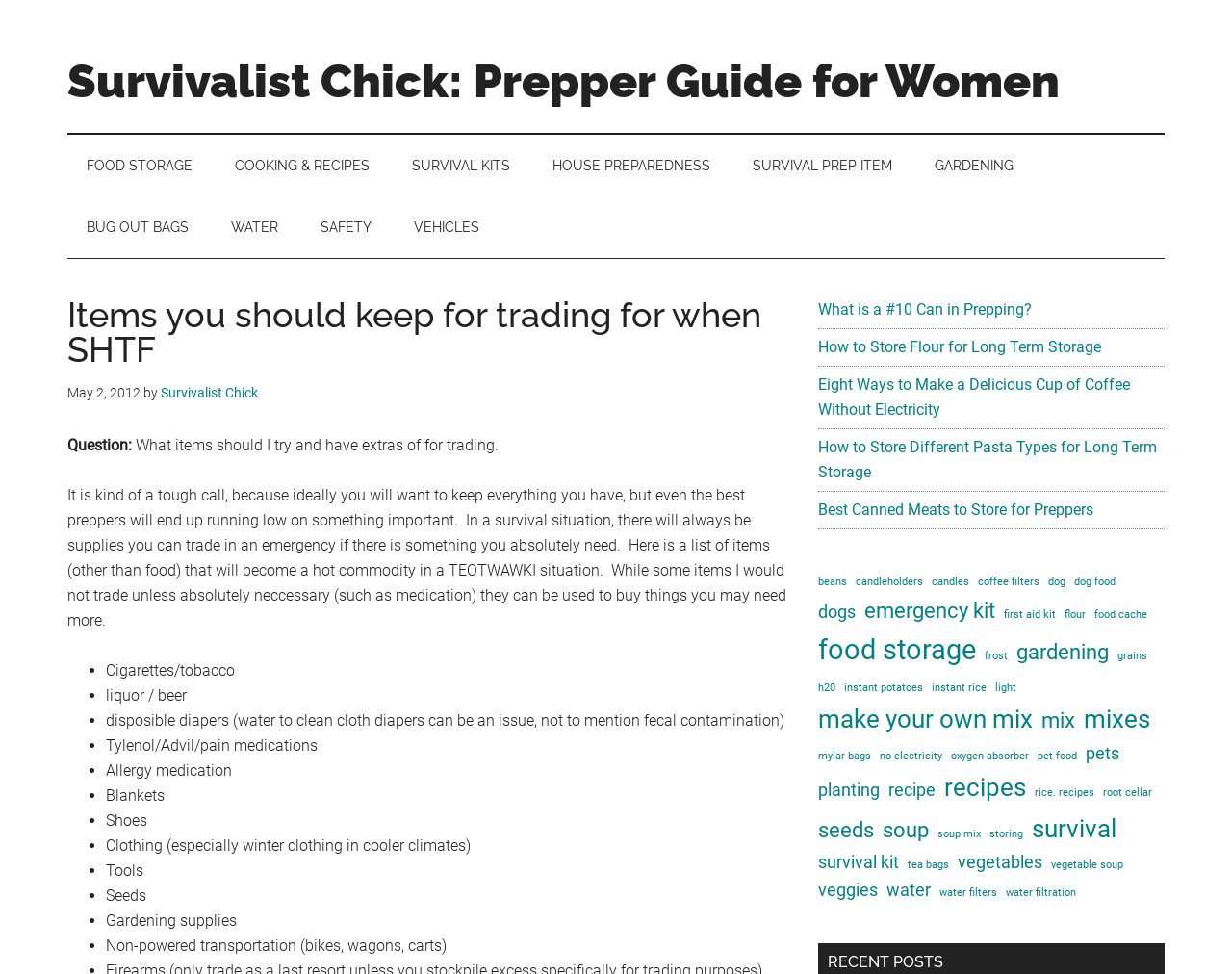Utilize the details in the image to thoroughly answer the following question: What type of medication is mentioned on the webpage?

The webpage mentions Tylenol and Advil as examples of pain medications that can be used for trading in emergency situations.